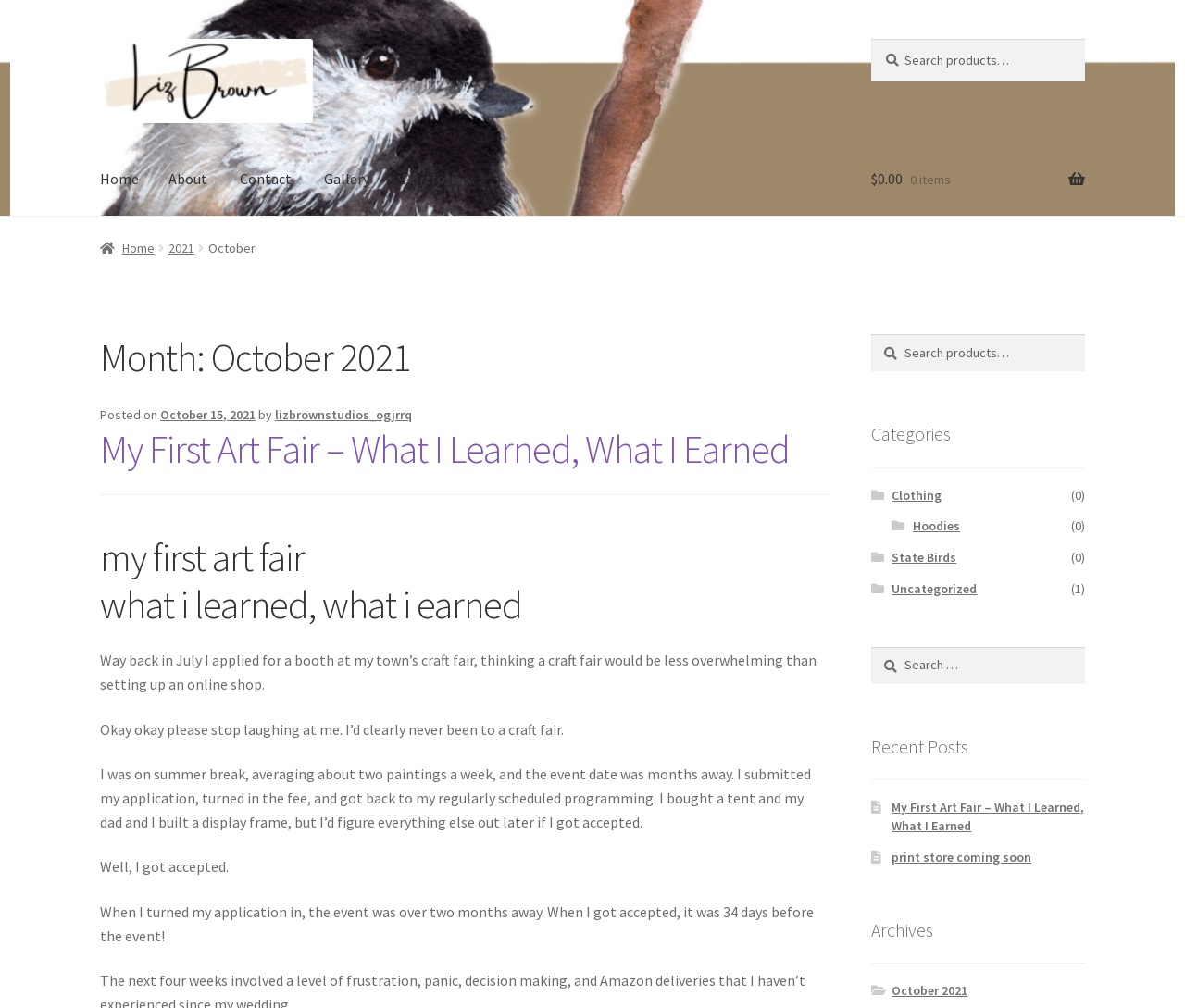Offer a comprehensive description of the webpage’s content and structure.

This webpage is a blog post from Liz Brown Studios, dated October 2021. At the top, there are two "Skip to" links, followed by the website's logo and a search bar. Below the search bar, there is a navigation menu with links to the website's main pages, including Home, About, Contact, Gallery, and Portfolio.

On the right side of the page, there is a shopping cart icon with a price of $0.00 and 0 items. Below the navigation menu, there is a breadcrumbs navigation section, showing the current page's location in the website's hierarchy.

The main content of the page is a blog post titled "My First Art Fair – What I Learned, What I Earned". The post is divided into several paragraphs, with the first paragraph starting with "Way back in July I applied for a booth at my town’s craft fair...". The text is written in a casual, conversational tone, with the author sharing their experience of participating in a craft fair.

On the right side of the page, there are several sections, including a search bar, a categories section with links to Clothing, State Birds, and Uncategorized, a recent posts section with links to two blog posts, and an archives section with a link to October 2021.

Throughout the page, there are several links and buttons, including a "Search" button, a "Home" link, and links to other blog posts and categories. The overall layout is organized, with clear headings and concise text.